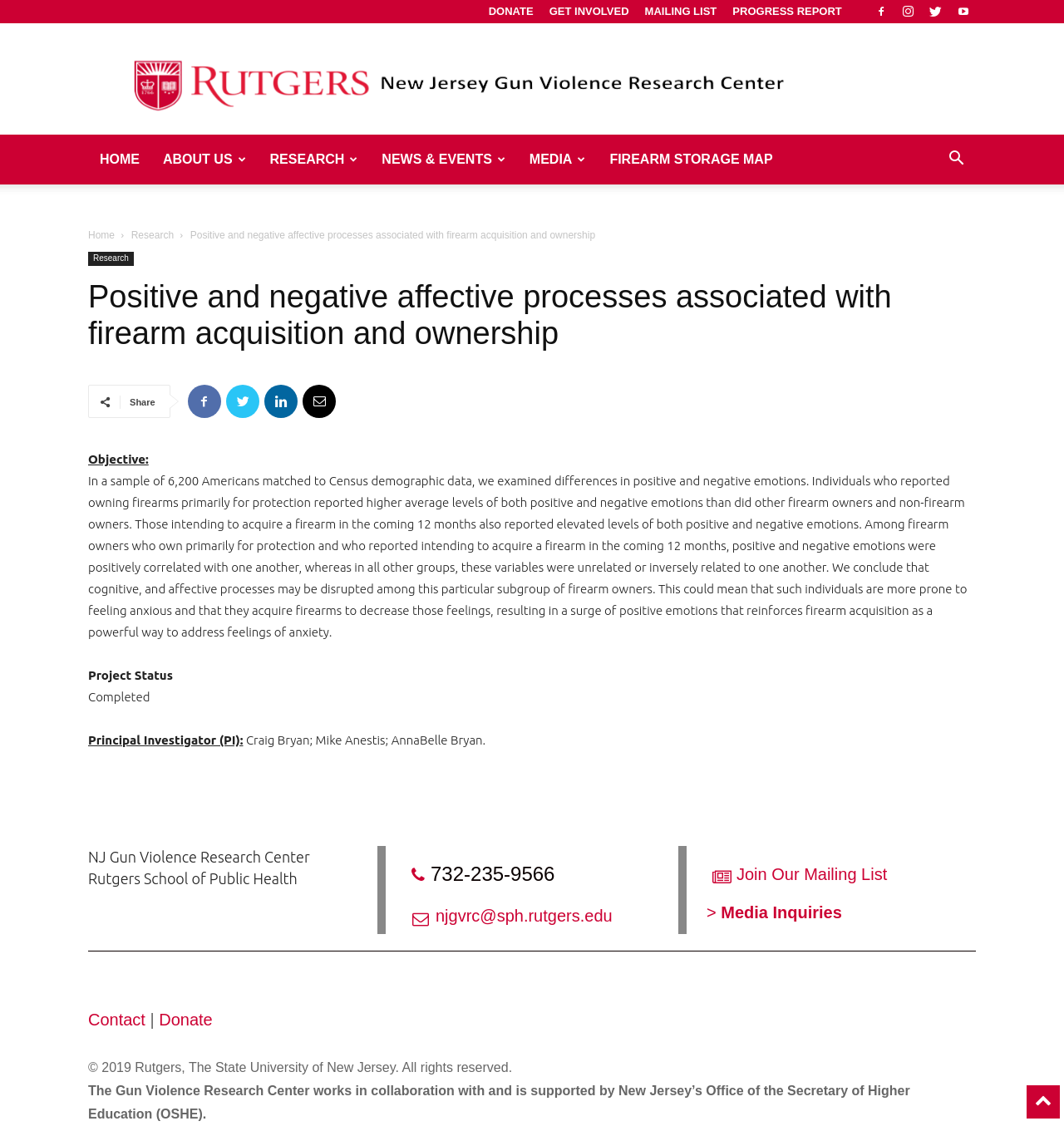Kindly respond to the following question with a single word or a brief phrase: 
What is the objective of the research project?

Examine differences in positive and negative emotions